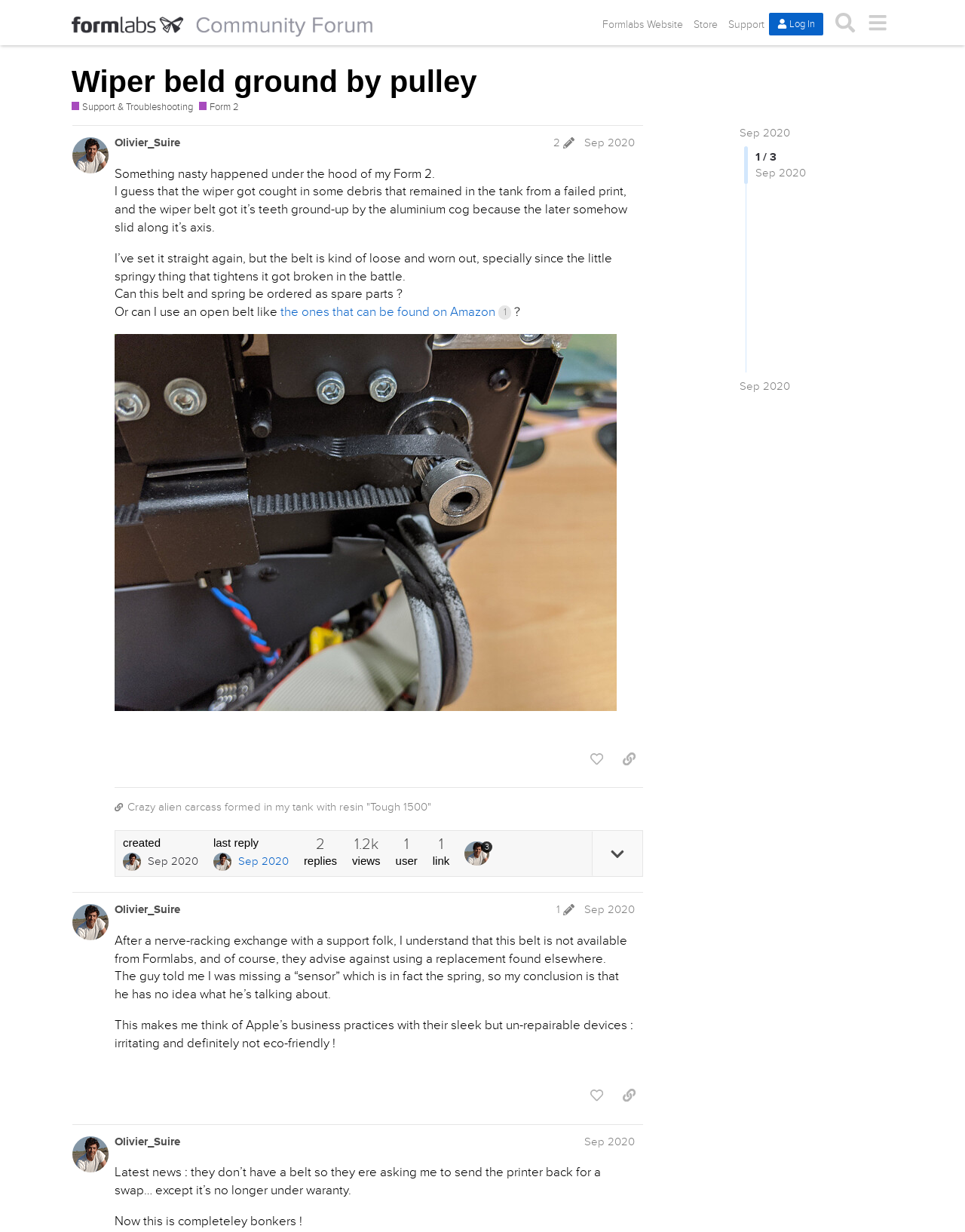Determine the bounding box for the UI element described here: "2".

[0.569, 0.111, 0.6, 0.121]